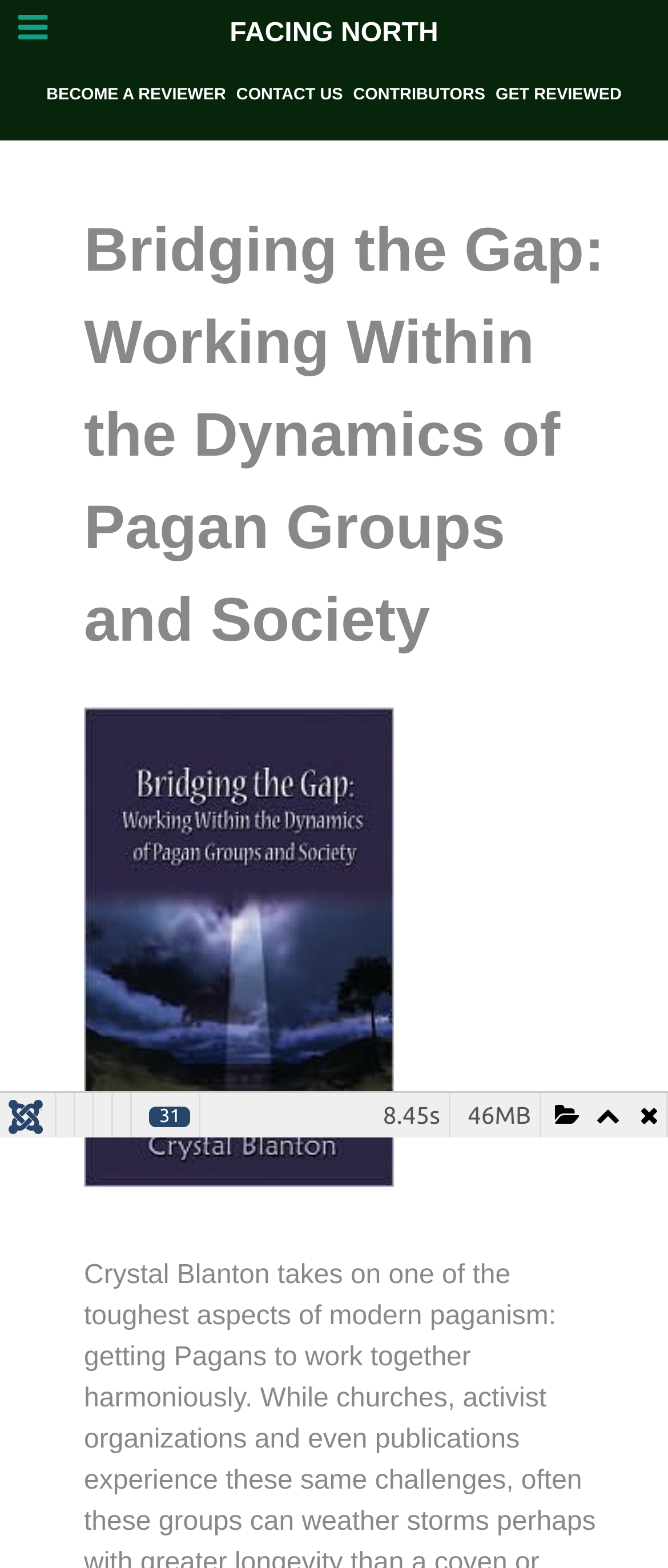Can you find and provide the title of the webpage?

Bridging the Gap: Working Within the Dynamics of Pagan Groups and Society